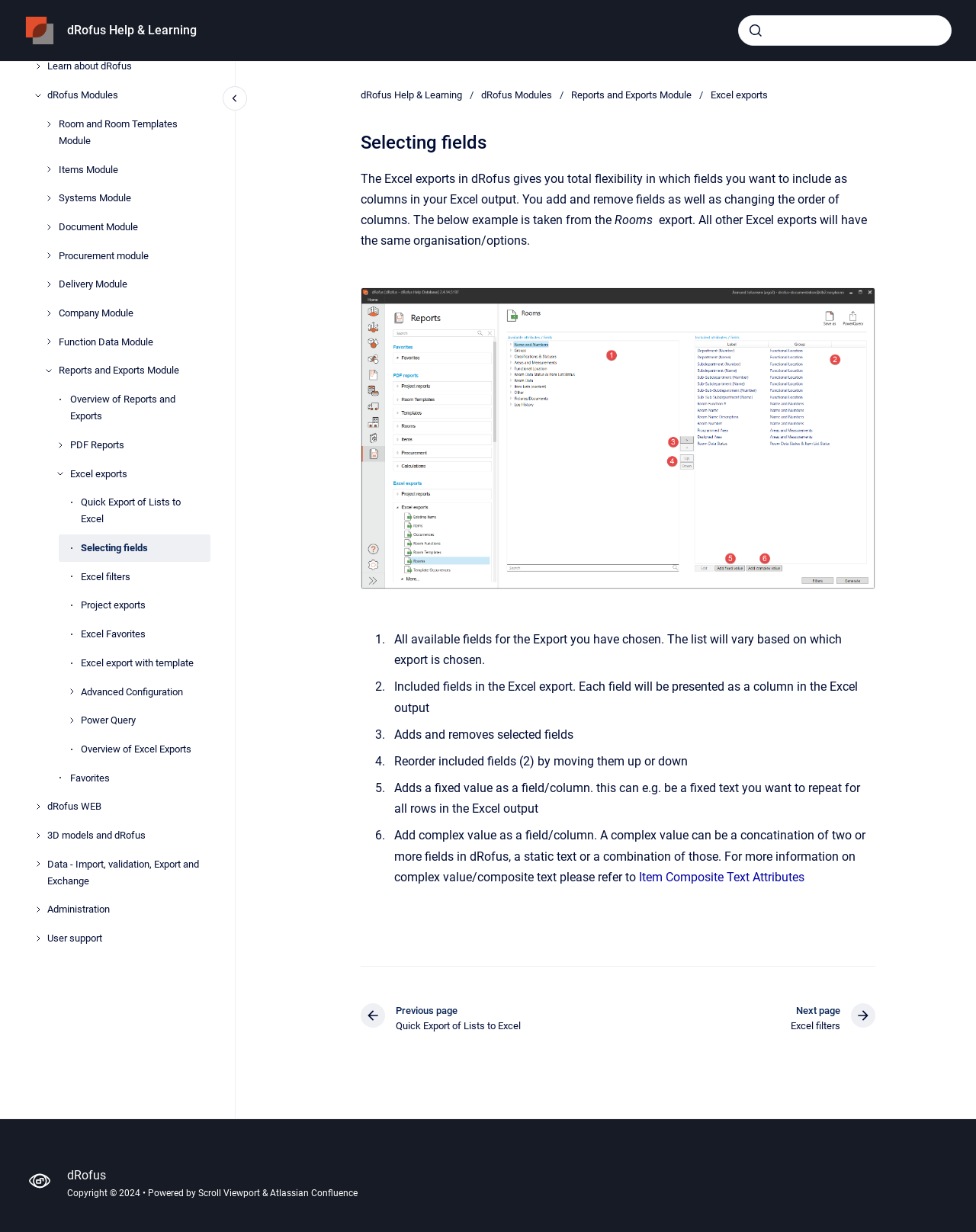From the webpage screenshot, predict the bounding box coordinates (top-left x, top-left y, bottom-right x, bottom-right y) for the UI element described here: Overview of Reports and Exports

[0.071, 0.313, 0.216, 0.349]